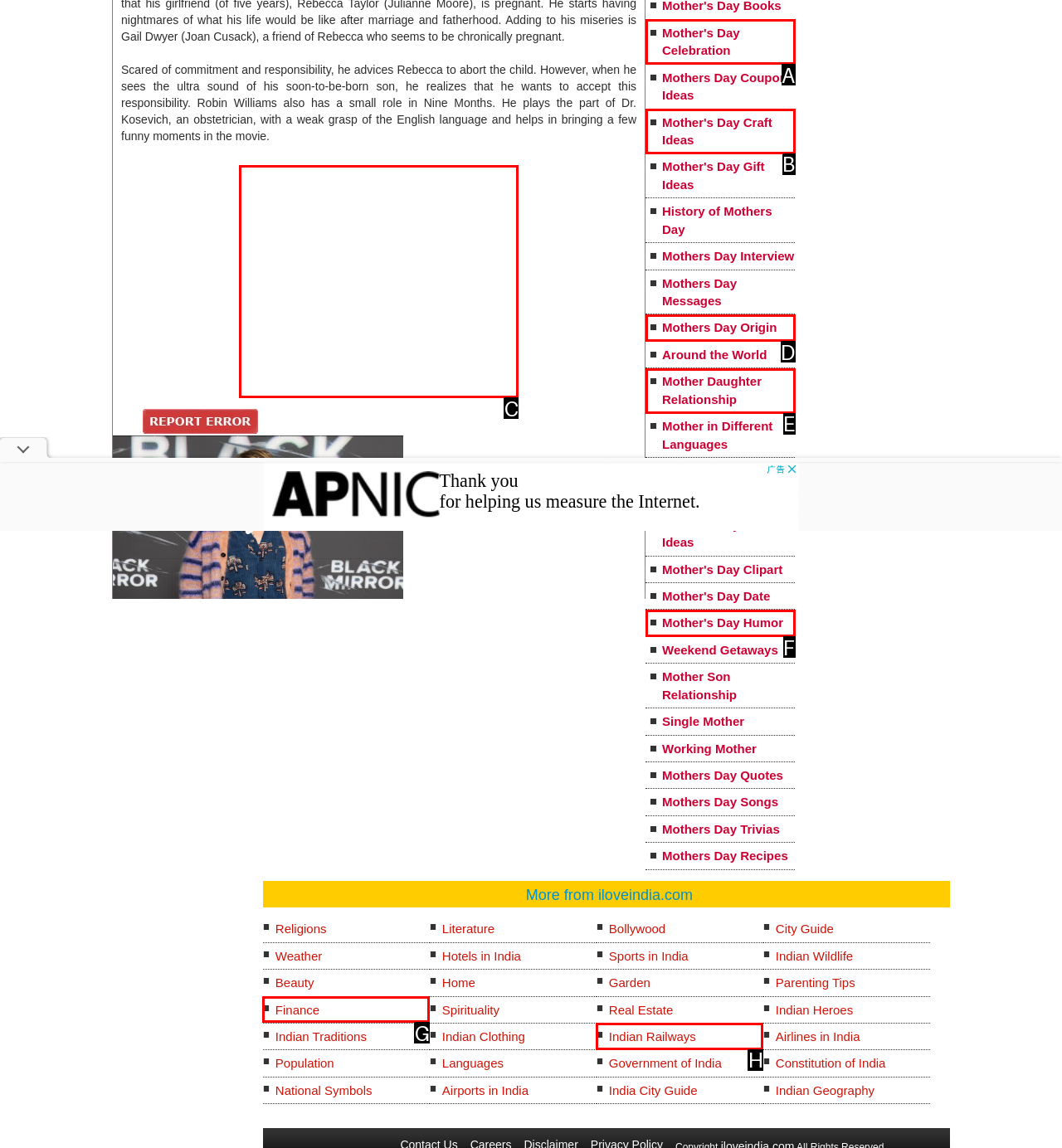Identify the HTML element that best fits the description: Mother's Day Humor. Respond with the letter of the corresponding element.

F